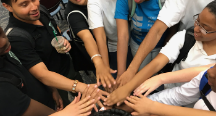Provide a thorough description of the image.

The image captures a dynamic and engaging moment where a diverse group of young individuals is gathered together, collaborate through an enthusiastic gesture of unity. Their hands are positioned in a way that symbolizes teamwork and collective effort, potentially reflecting a commitment to health equity and community health initiatives. This moment signifies the importance of collaboration in advancing healthcare education and improving health outcomes, especially for vulnerable populations. The expression of camaraderie among the participants highlights their shared dedication to fostering a healthcare environment that prioritizes social justice and equitable access to resources.